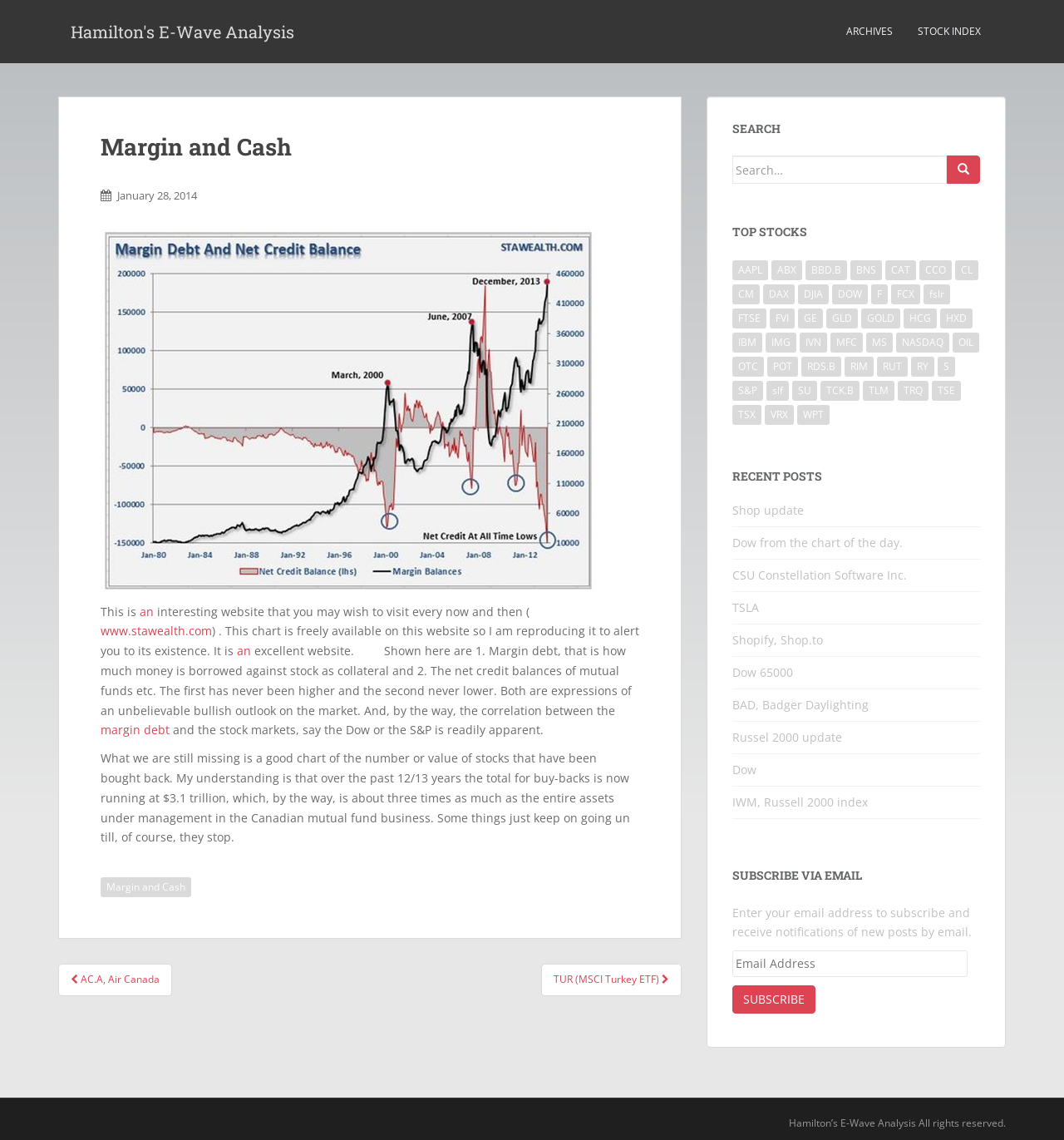Please extract the title of the webpage.

Margin and Cash